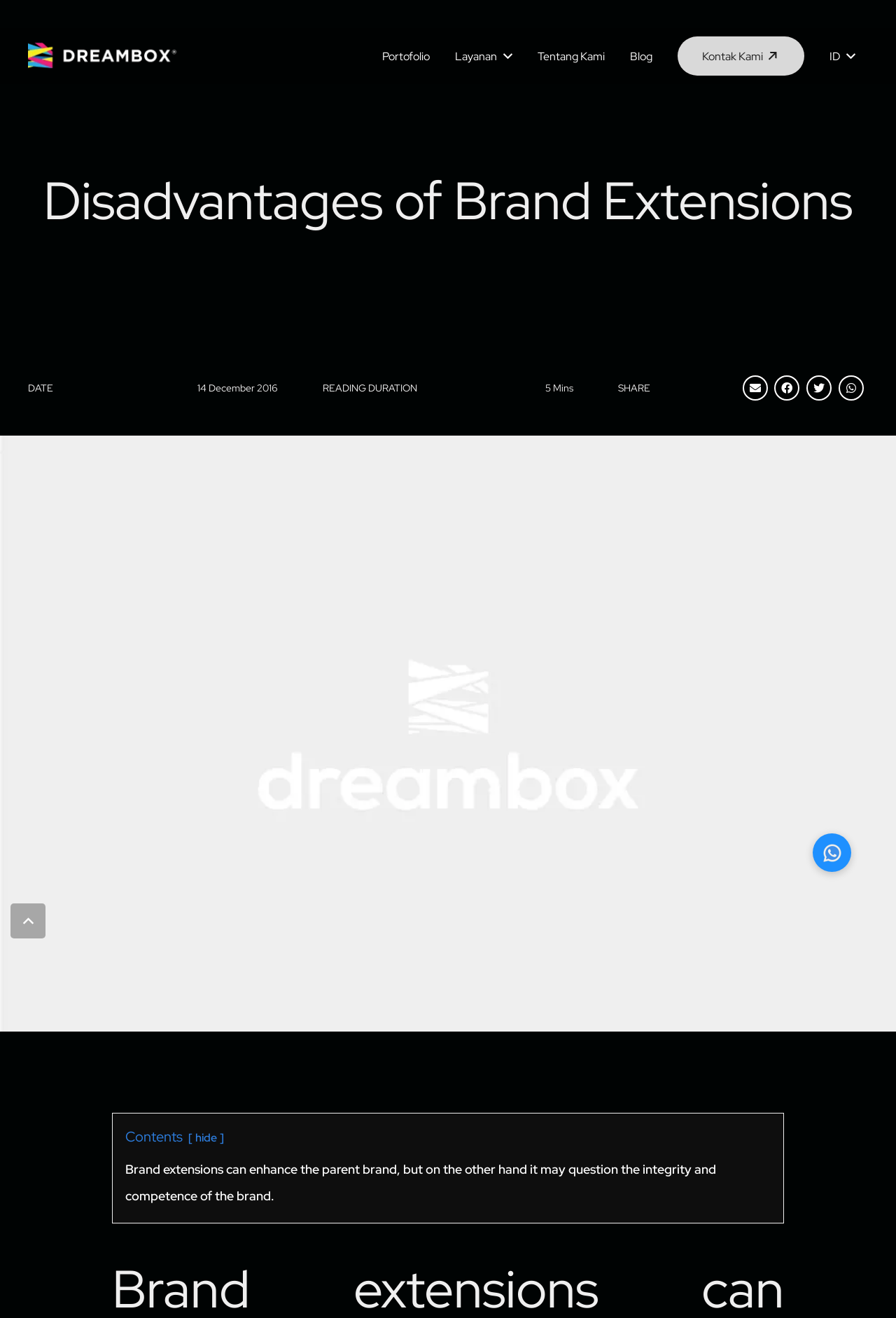Describe the webpage meticulously, covering all significant aspects.

The webpage is about the disadvantages of brand extensions, with a focus on determining the right product for consumers. At the top, there are several links to different sections of the website, including "Portofolio", "Layanan", "Tentang Kami", "Blog", and "Kontak Kami", aligned horizontally across the page. 

Below these links, there is a heading that reads "Disadvantages of Brand Extensions". To the right of this heading, there is a date "14 December 2016" and a time indicator. Further to the right, there are three more static texts: "READING DURATION" with a value of "5 Mins", "SHARE", and three links to share the content via email, social media, or tweet.

The main content of the webpage starts below these elements, with a static text "Contents" on the left side. Next to it, there is a link to hide the content. The main text discusses the potential drawbacks of brand extensions, including how they may question the integrity and competence of the brand.

At the bottom left of the page, there is a button "Back to top", allowing users to quickly navigate to the top of the page. On the bottom right, there is a button "fluent_forms" with an accompanying image.